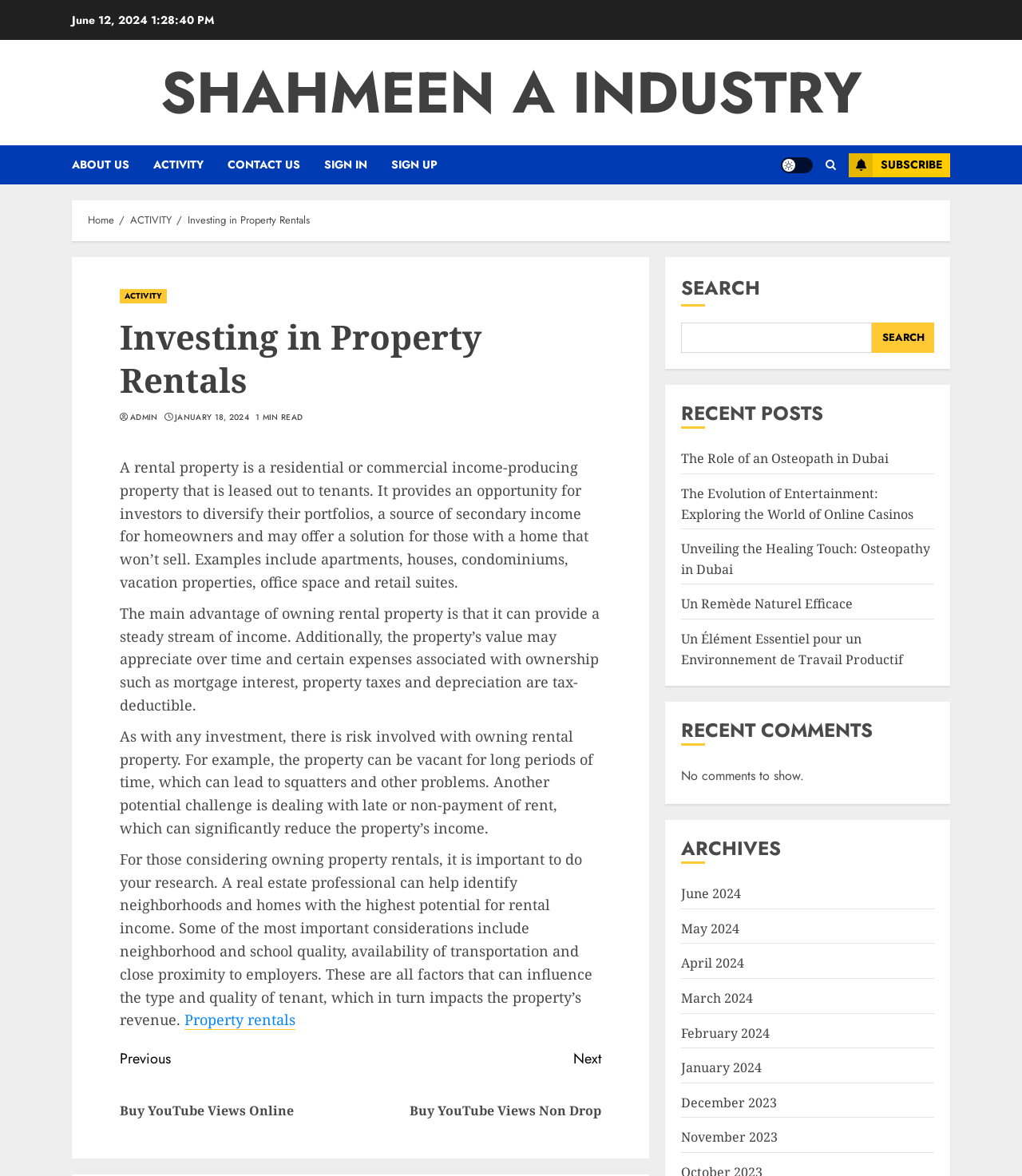Respond with a single word or short phrase to the following question: 
What type of property is being discussed?

Rental property